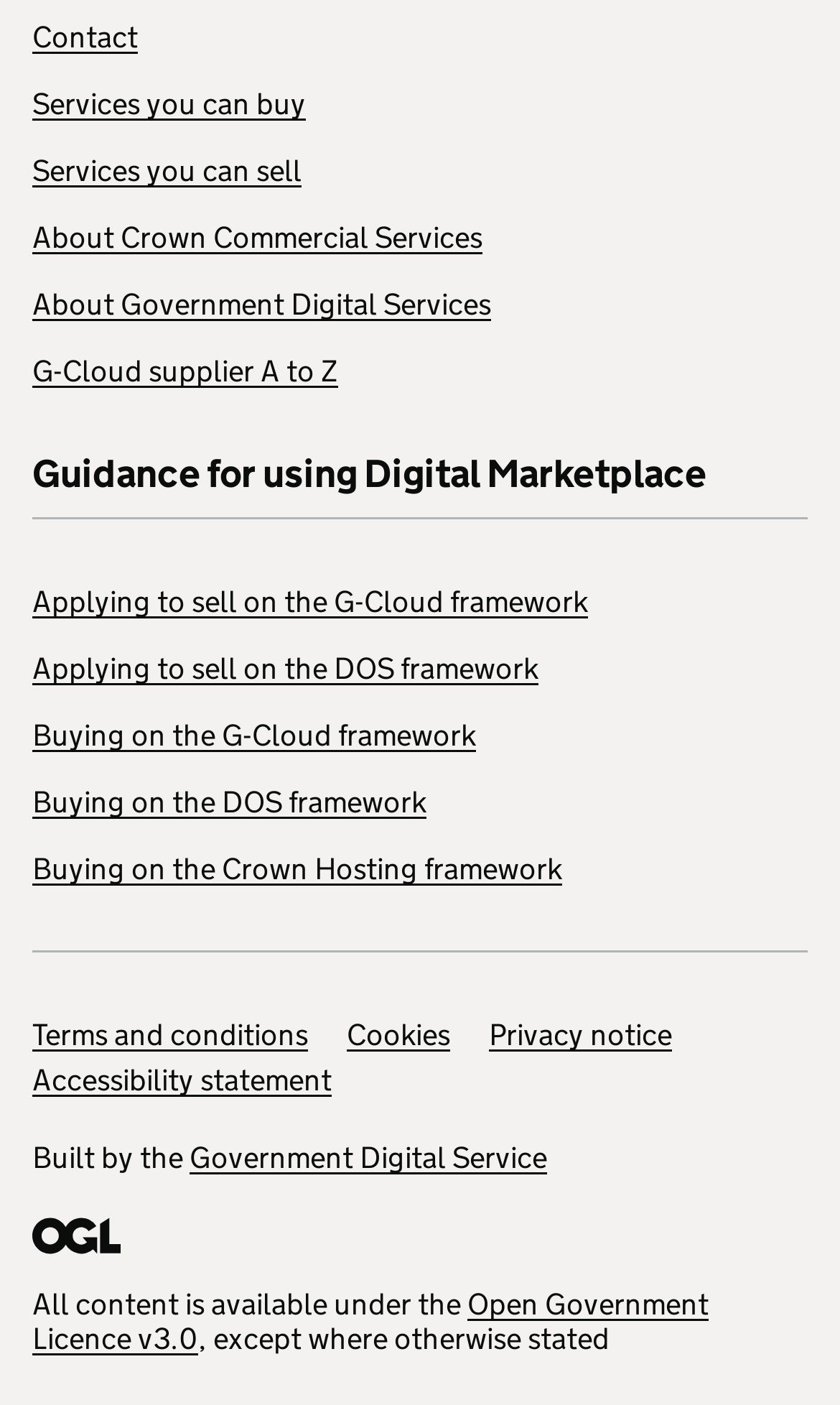Using the information shown in the image, answer the question with as much detail as possible: What is the purpose of the separator element?

The separator element is a horizontal line that separates the main content section from the support links section, providing a visual distinction between the two sections.